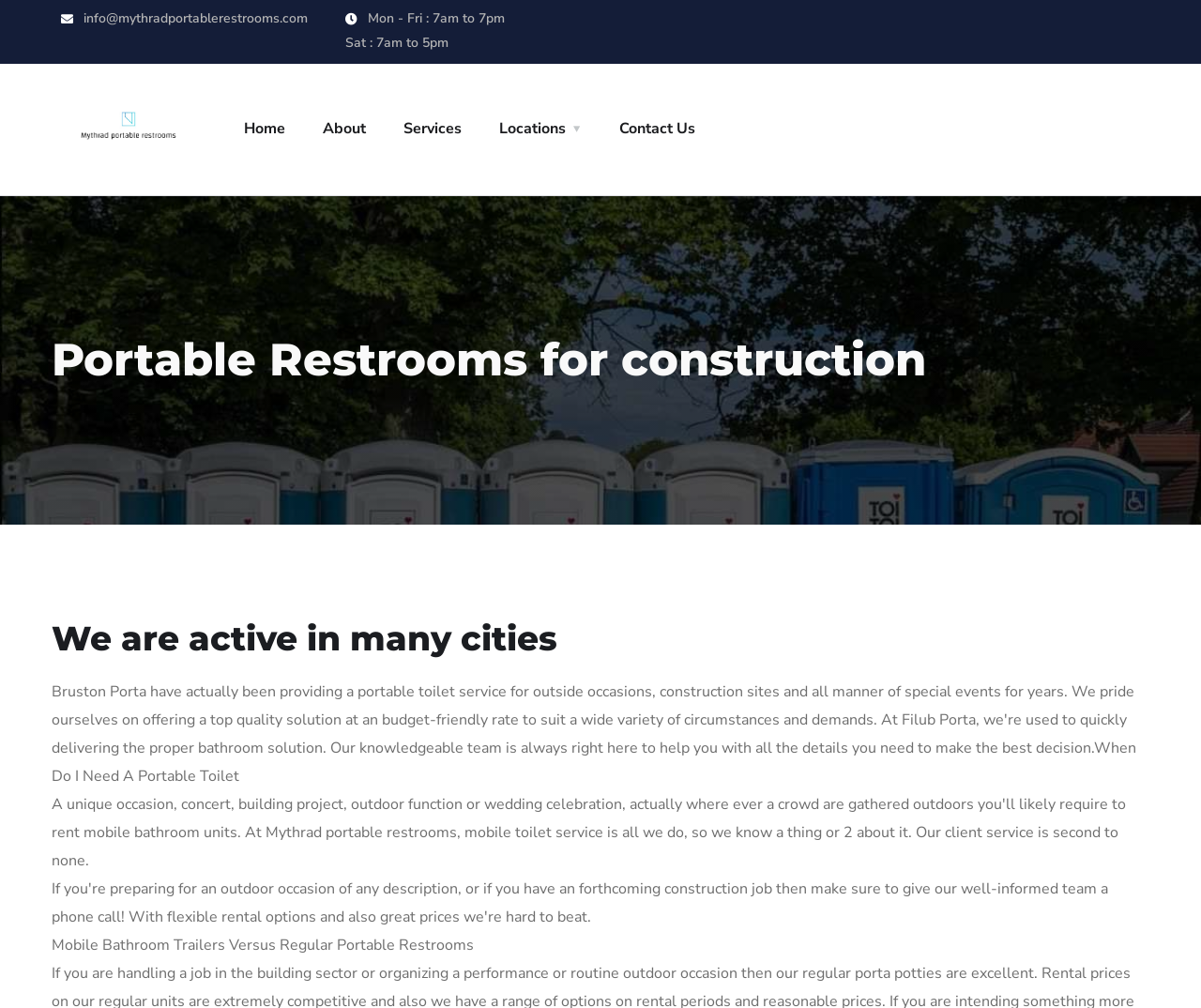Please give a succinct answer using a single word or phrase:
What is the email address on the webpage?

info@mythradportablerestrooms.com